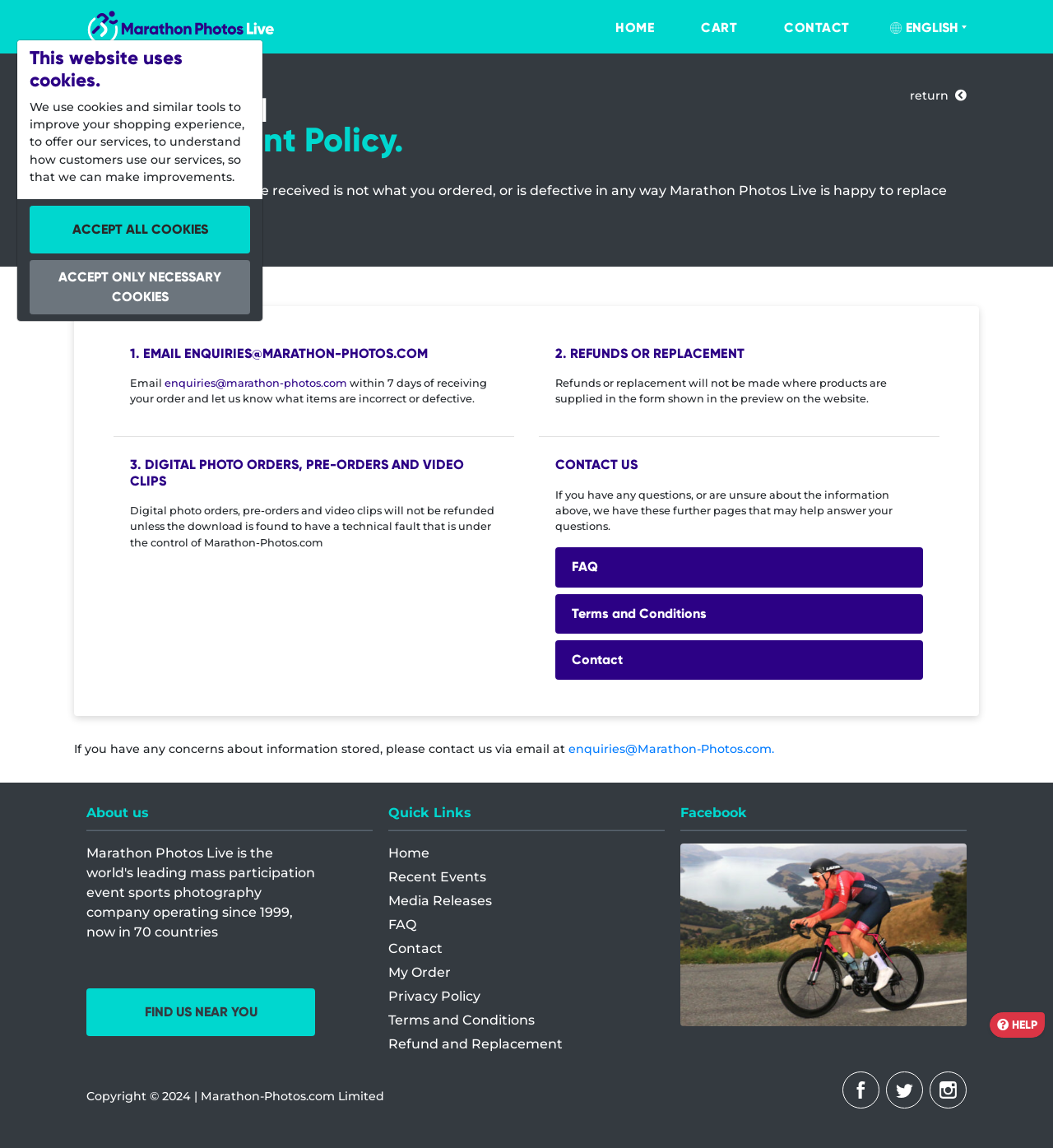What is the purpose of the 'CONTACT US' section?
Please respond to the question with a detailed and thorough explanation.

The purpose of the 'CONTACT US' section is to provide further information and answer questions that customers may have about the refund and replacement policy. It directs customers to other pages such as FAQ, Terms and Conditions, and Contact.